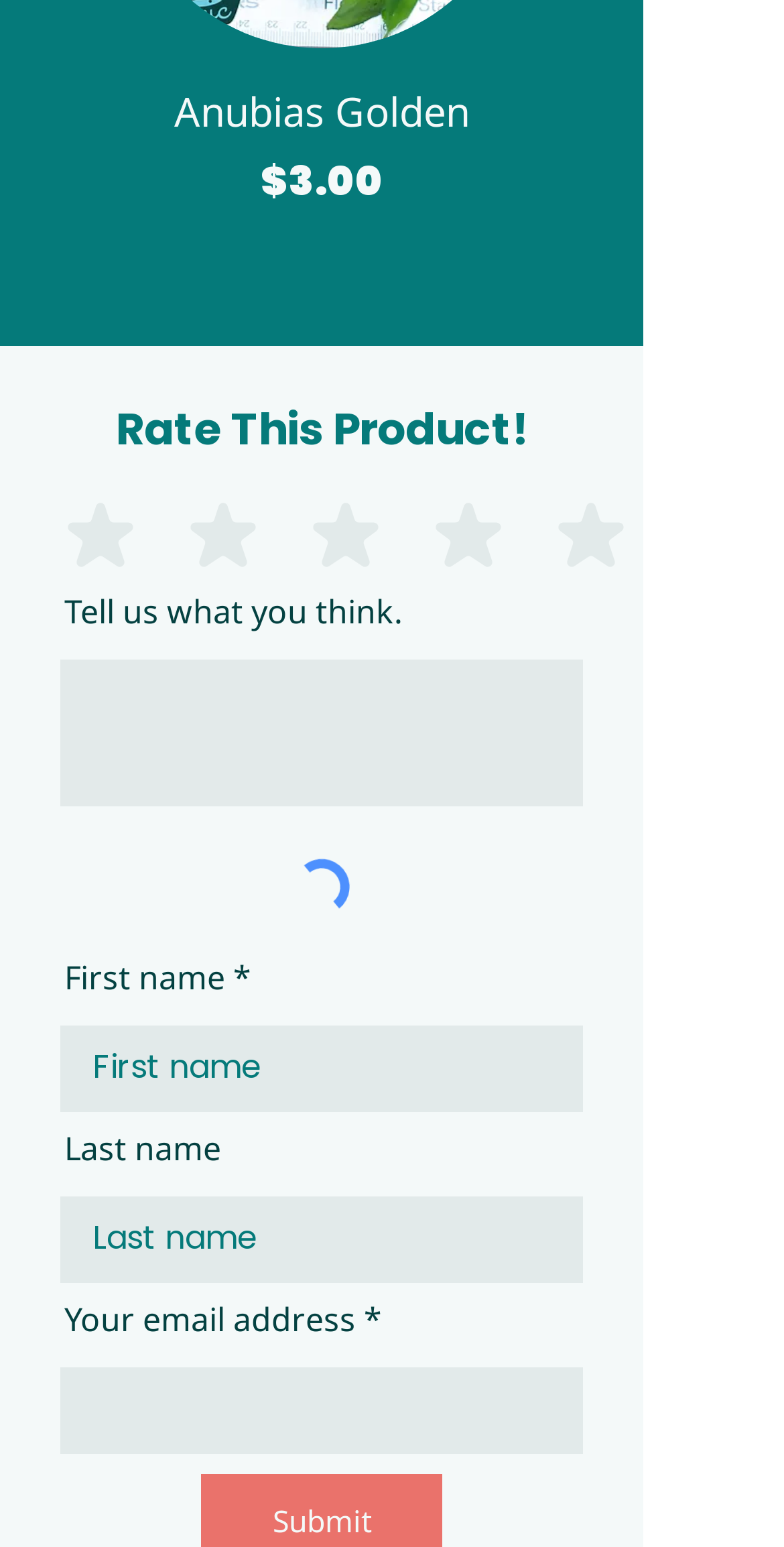What is the prompt above the rating options?
Please provide a comprehensive answer based on the information in the image.

The prompt above the rating options is 'Rate This Product!', which suggests that the user should rate the product using the provided rating options.